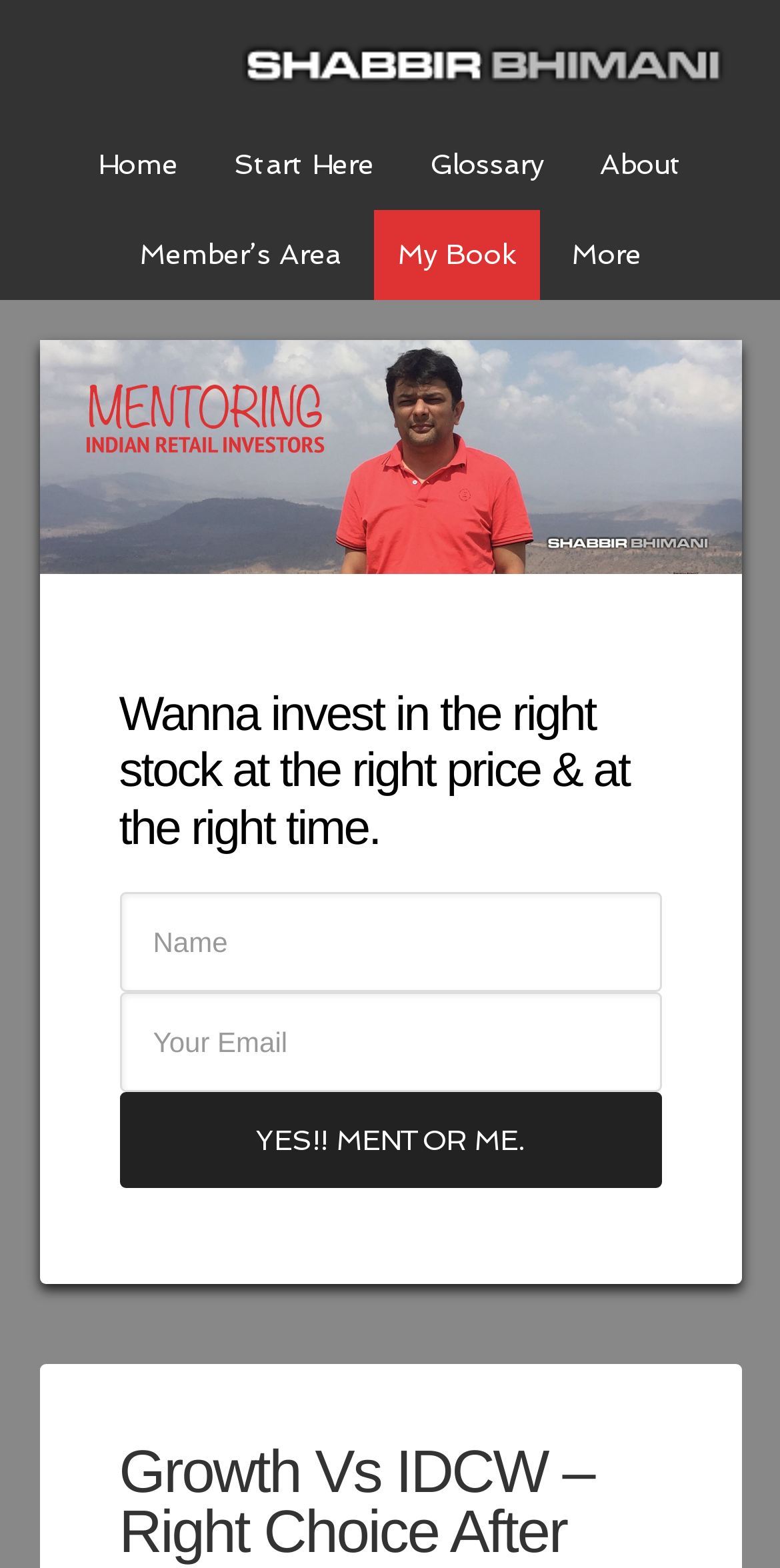Please answer the following question using a single word or phrase: What is the purpose of the image?

Decoration